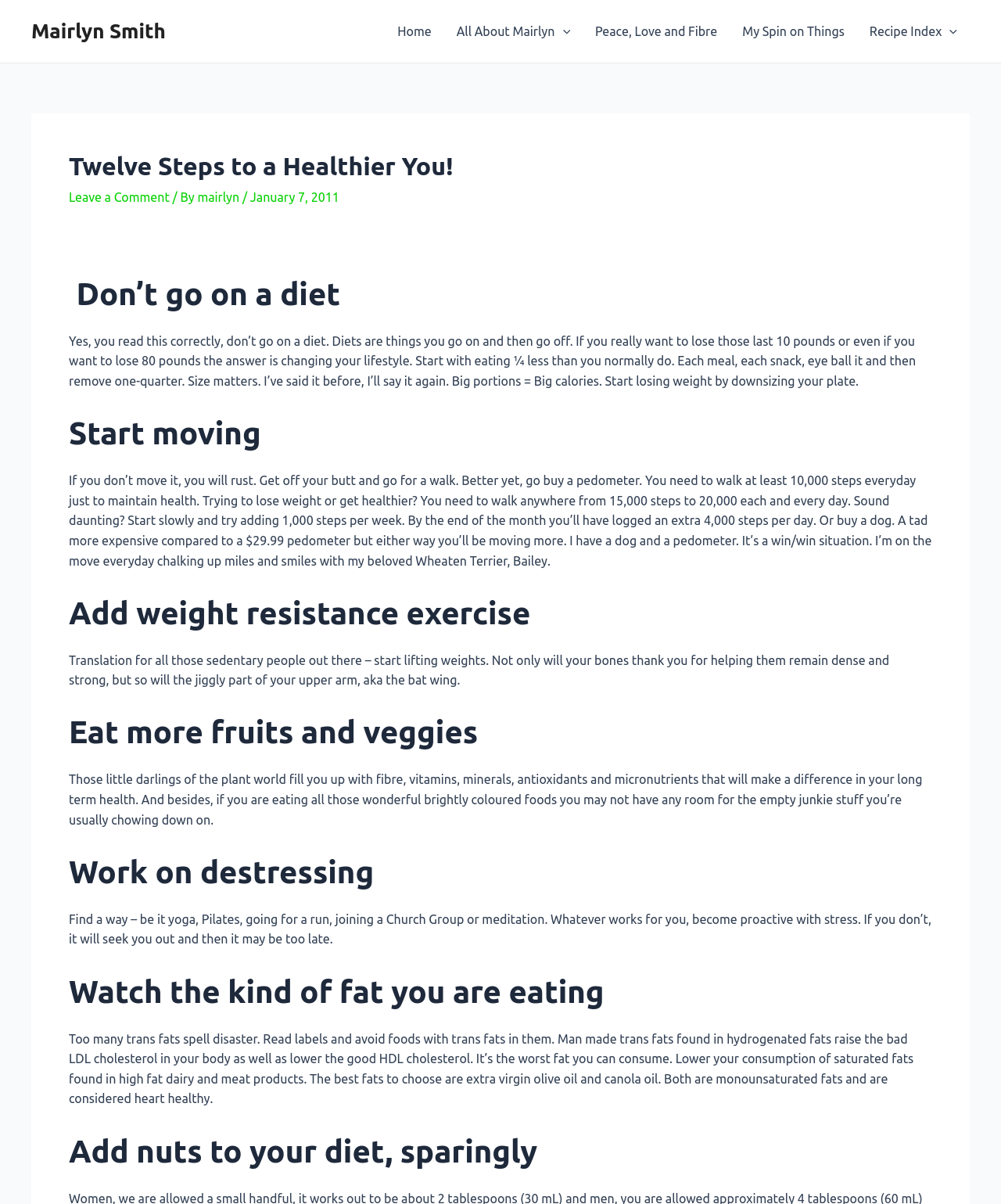Locate the bounding box coordinates of the area that needs to be clicked to fulfill the following instruction: "Click on the 'Peace, Love and Fibre' link". The coordinates should be in the format of four float numbers between 0 and 1, namely [left, top, right, bottom].

[0.582, 0.0, 0.729, 0.052]